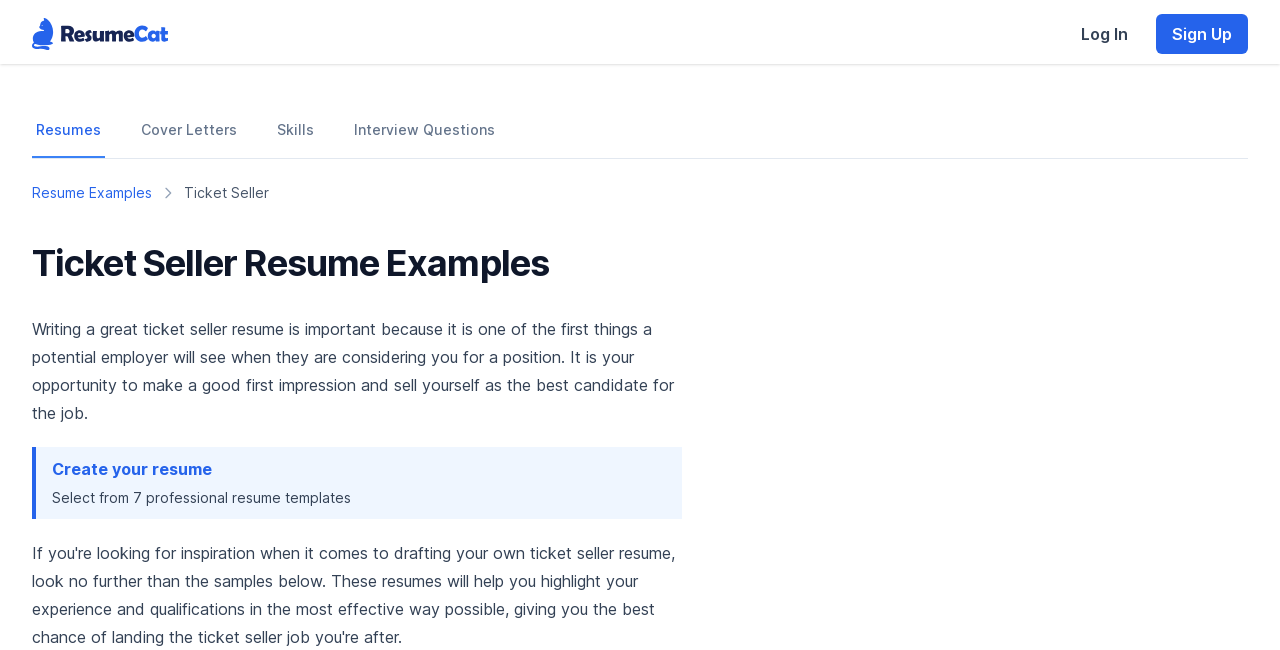Please determine the bounding box coordinates of the element's region to click for the following instruction: "Go to the Resumes page".

[0.025, 0.16, 0.082, 0.243]